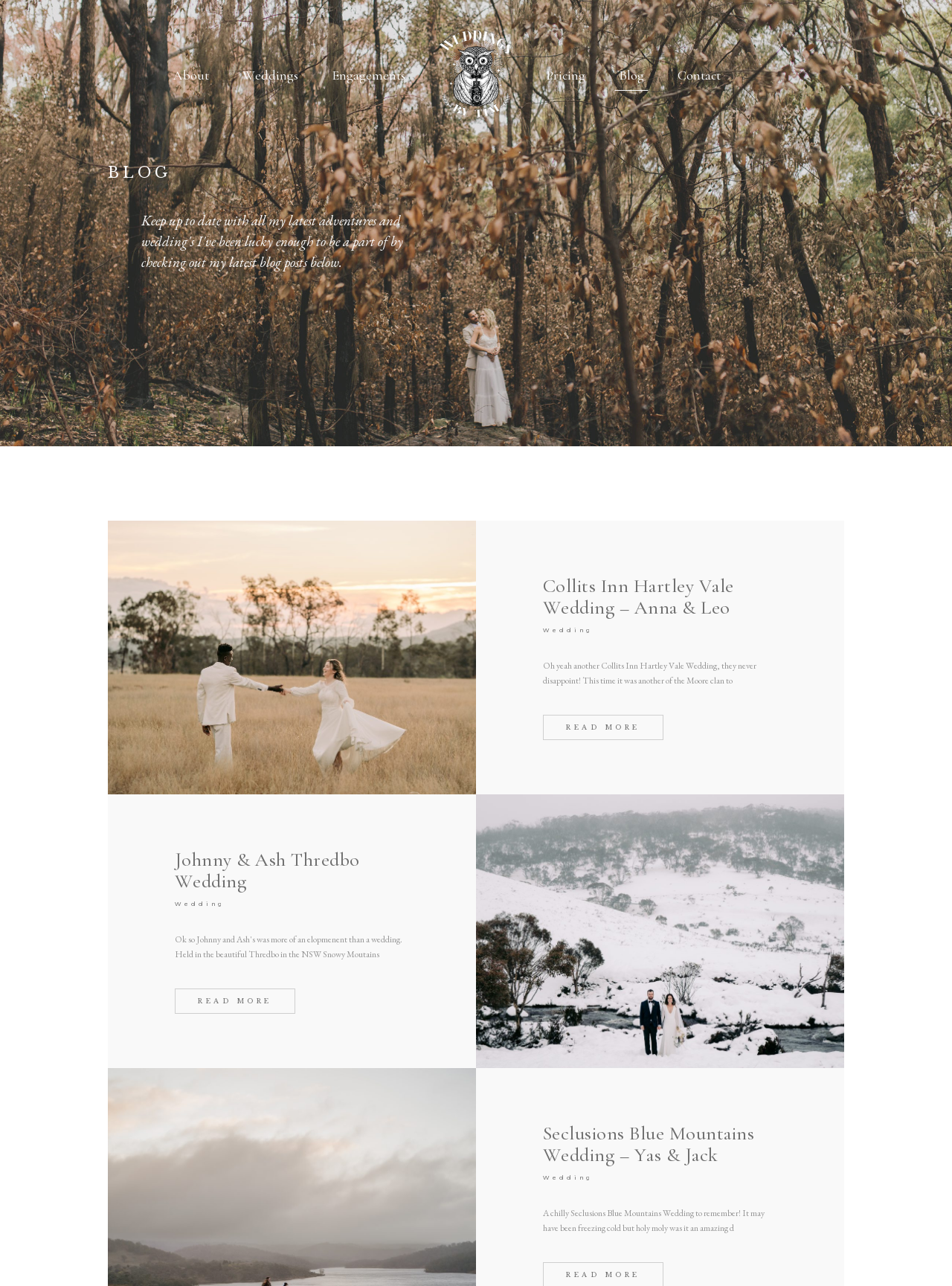Could you find the bounding box coordinates of the clickable area to complete this instruction: "Visit Contact page"?

[0.712, 0.053, 0.757, 0.065]